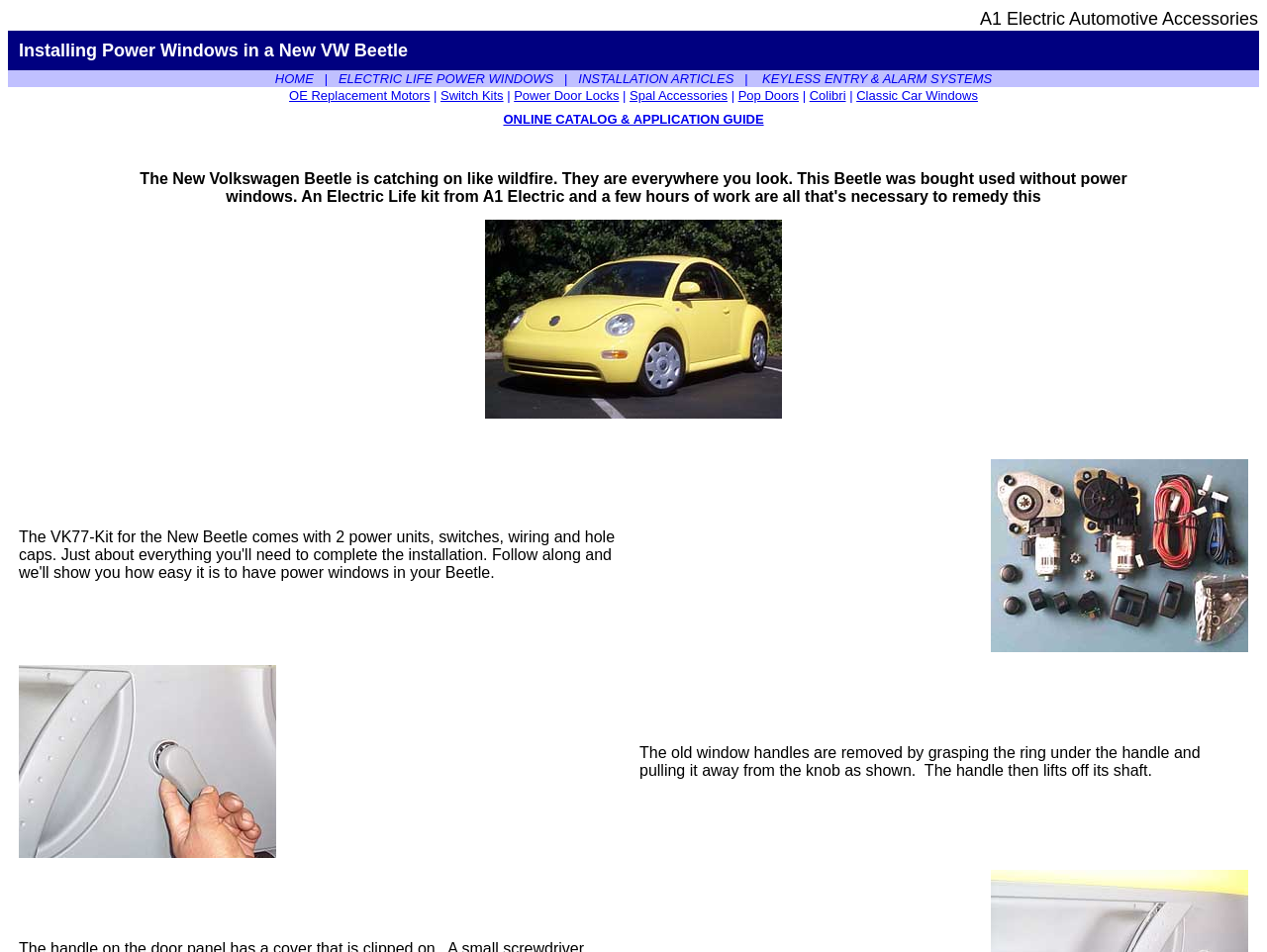Highlight the bounding box coordinates of the element you need to click to perform the following instruction: "Click KEYLESS ENTRY & ALARM SYSTEMS."

[0.602, 0.075, 0.783, 0.09]